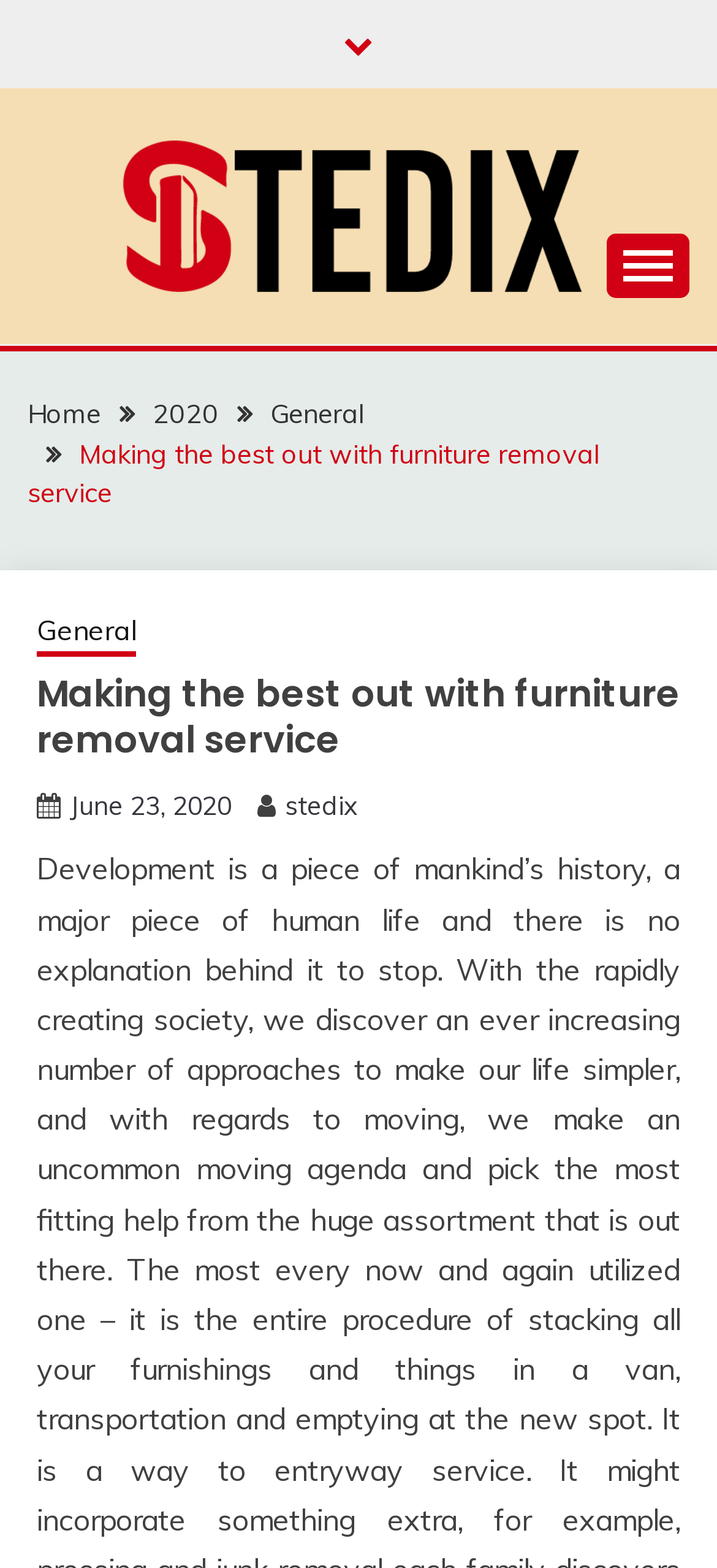Using the given description, provide the bounding box coordinates formatted as (top-left x, top-left y, bottom-right x, bottom-right y), with all values being floating point numbers between 0 and 1. Description: June 23, 2020June 26, 2020

[0.097, 0.504, 0.323, 0.525]